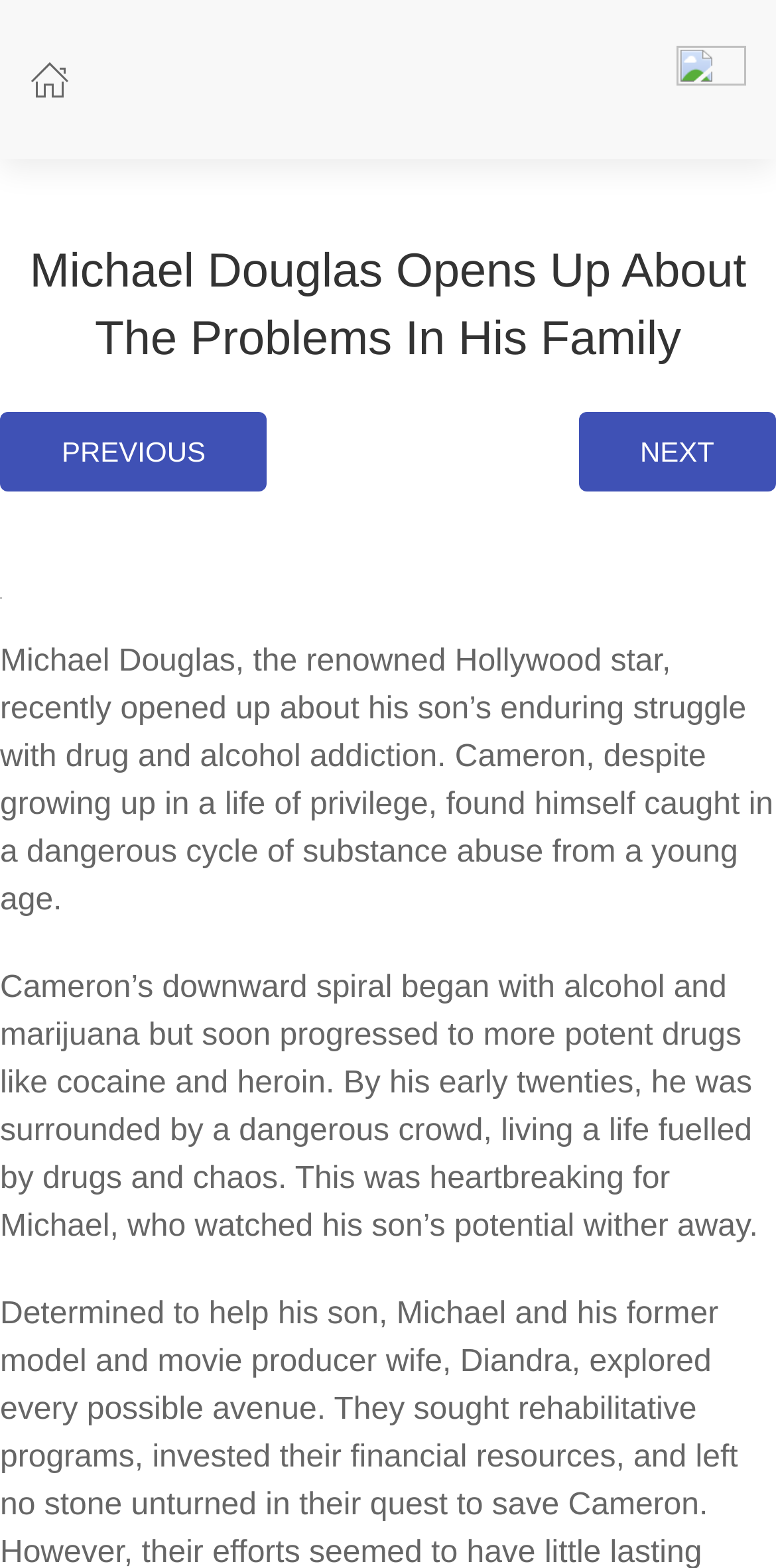Determine the bounding box for the UI element described here: "Next".

[0.745, 0.263, 1.0, 0.314]